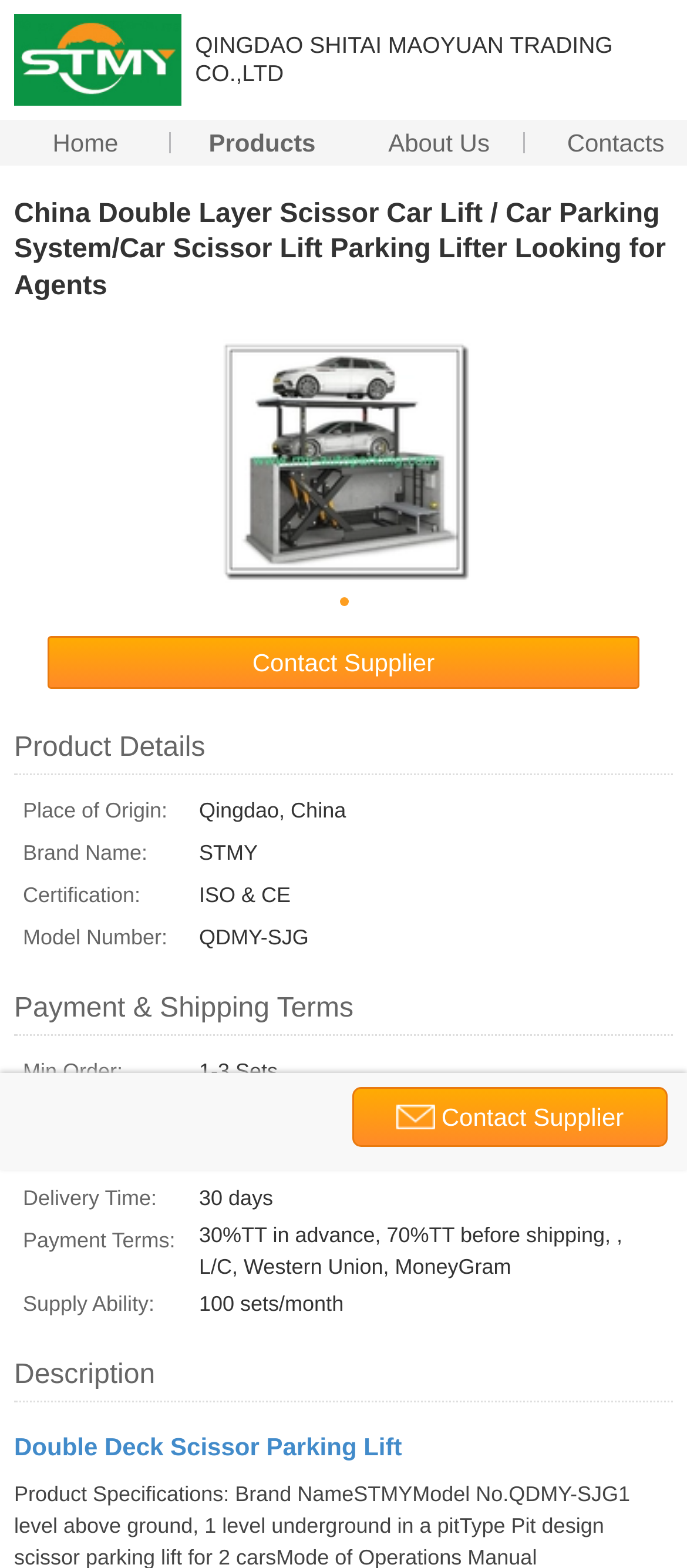Identify the bounding box coordinates of the element that should be clicked to fulfill this task: "View product details". The coordinates should be provided as four float numbers between 0 and 1, i.e., [left, top, right, bottom].

[0.021, 0.467, 0.299, 0.486]